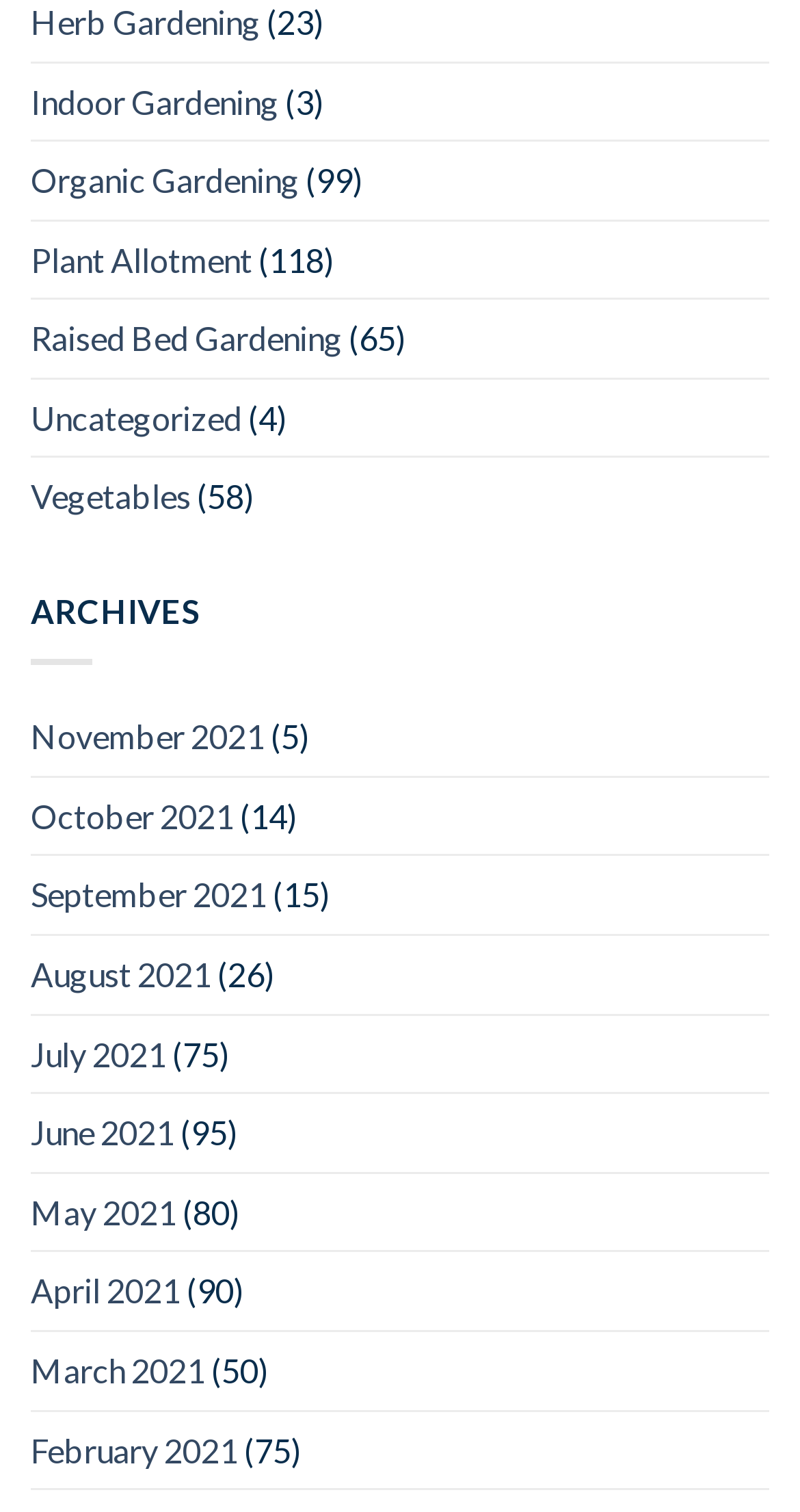How many months are listed in the archives?
Give a single word or phrase as your answer by examining the image.

12